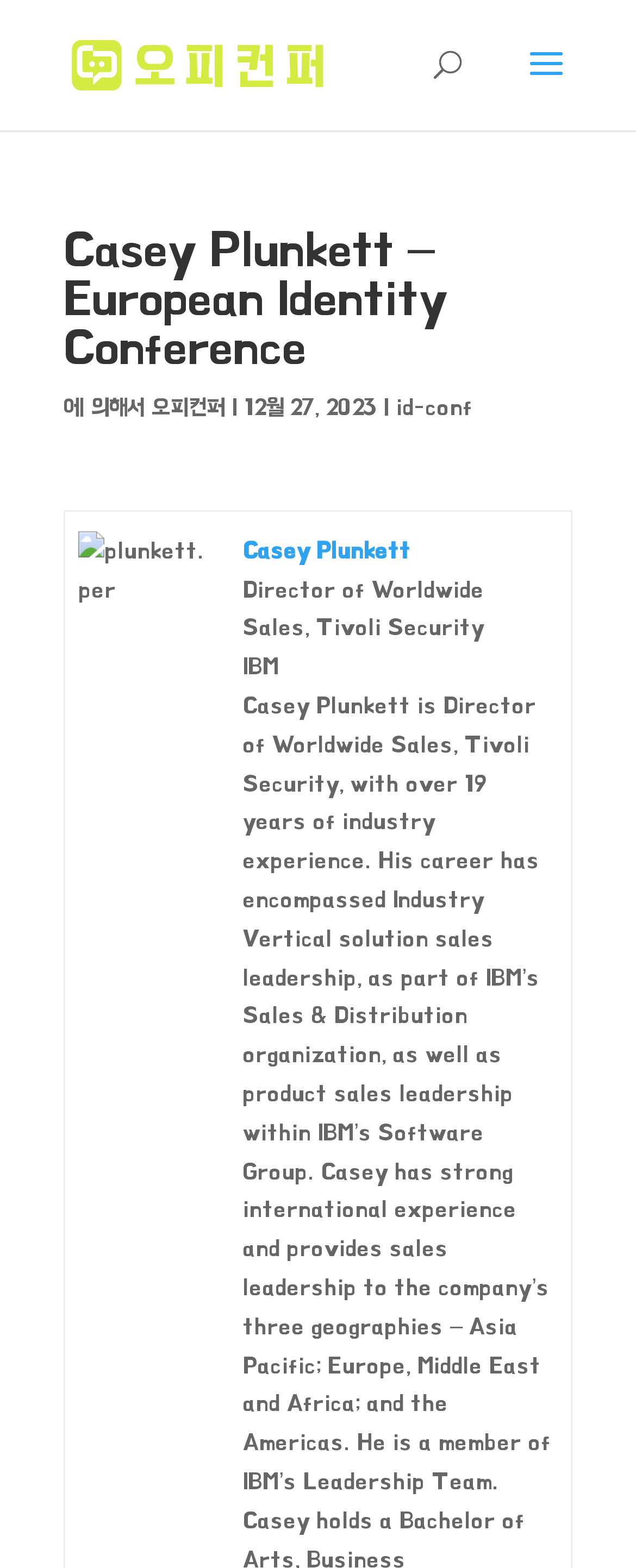Use a single word or phrase to respond to the question:
What is the company Casey Plunkett works for?

IBM